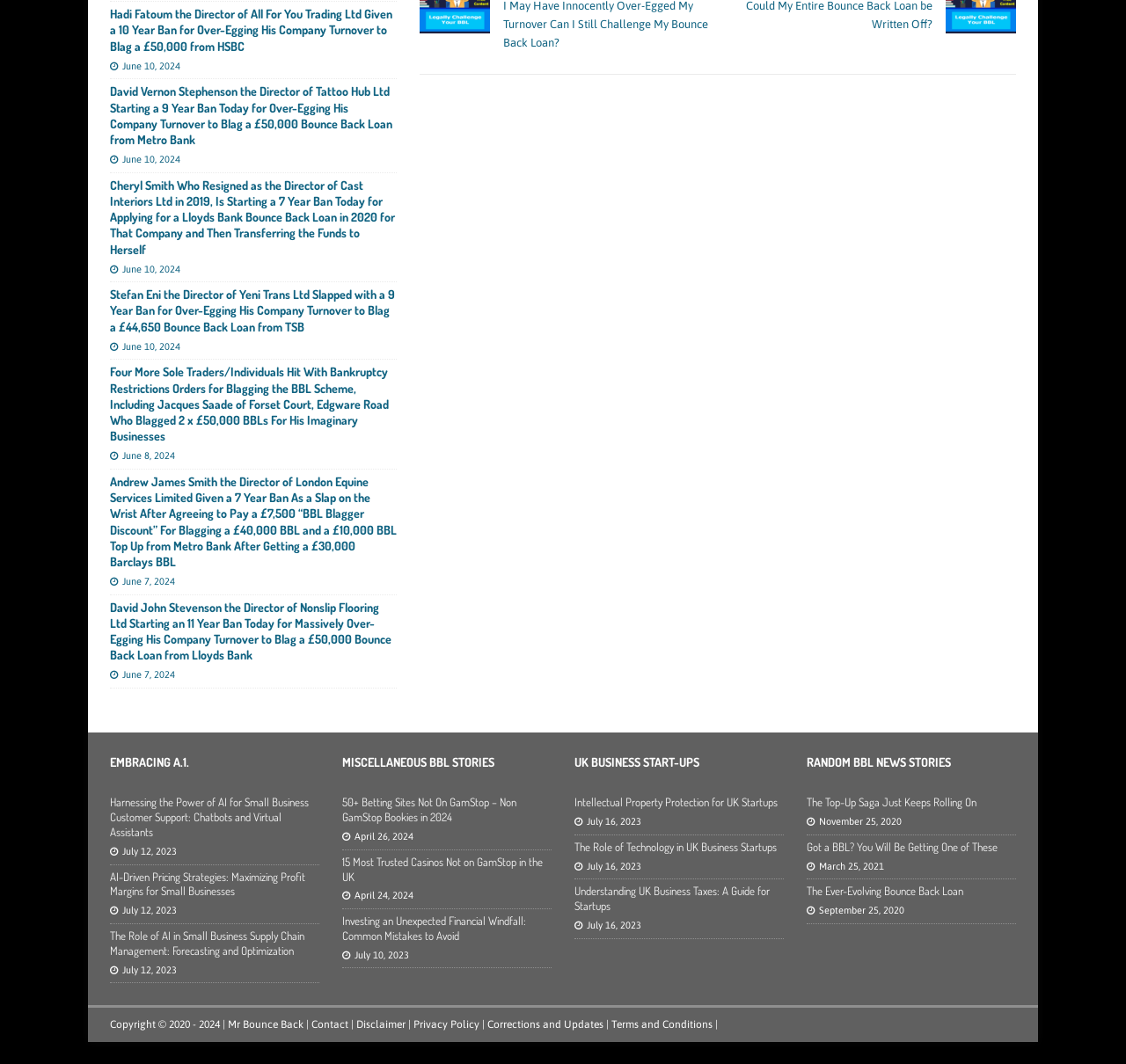What is the purpose of the 'Contact' link at the bottom of the webpage?
Please answer the question as detailed as possible.

The 'Contact' link is typically used to allow visitors to get in touch with the website owner or administrator, likely to provide feedback, ask questions, or request information.